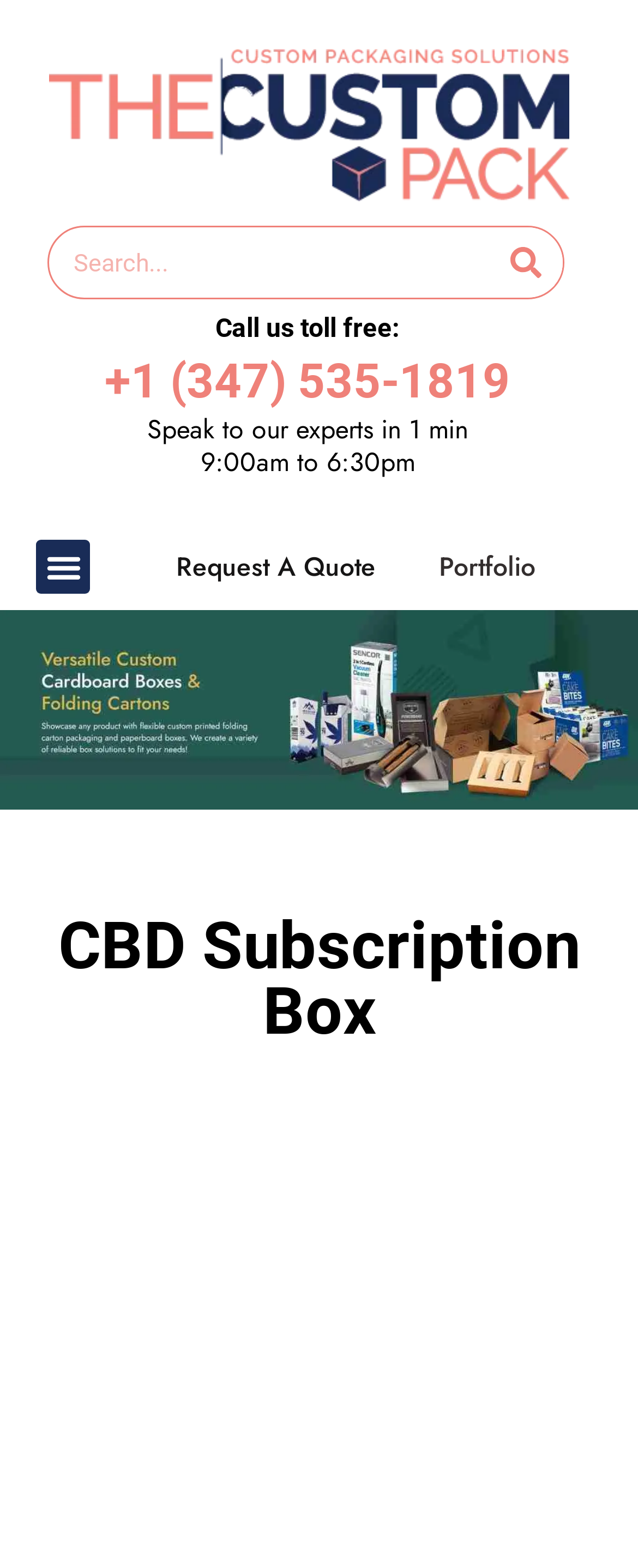Extract the top-level heading from the webpage and provide its text.

CBD Subscription Box